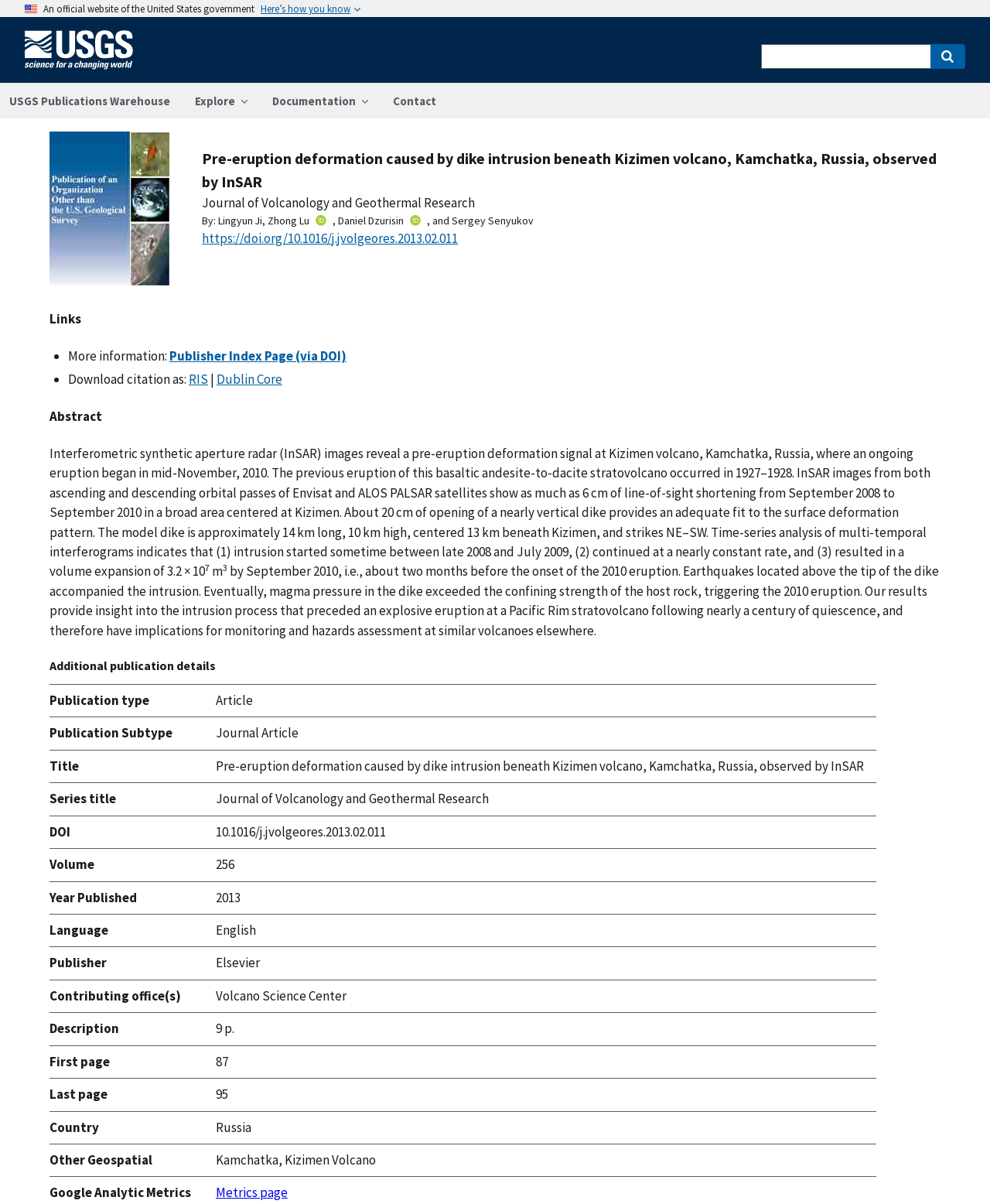Provide the bounding box coordinates, formatted as (top-left x, top-left y, bottom-right x, bottom-right y), with all values being floating point numbers between 0 and 1. Identify the bounding box of the UI element that matches the description: Publisher Index Page (via DOI)

[0.171, 0.289, 0.363, 0.303]